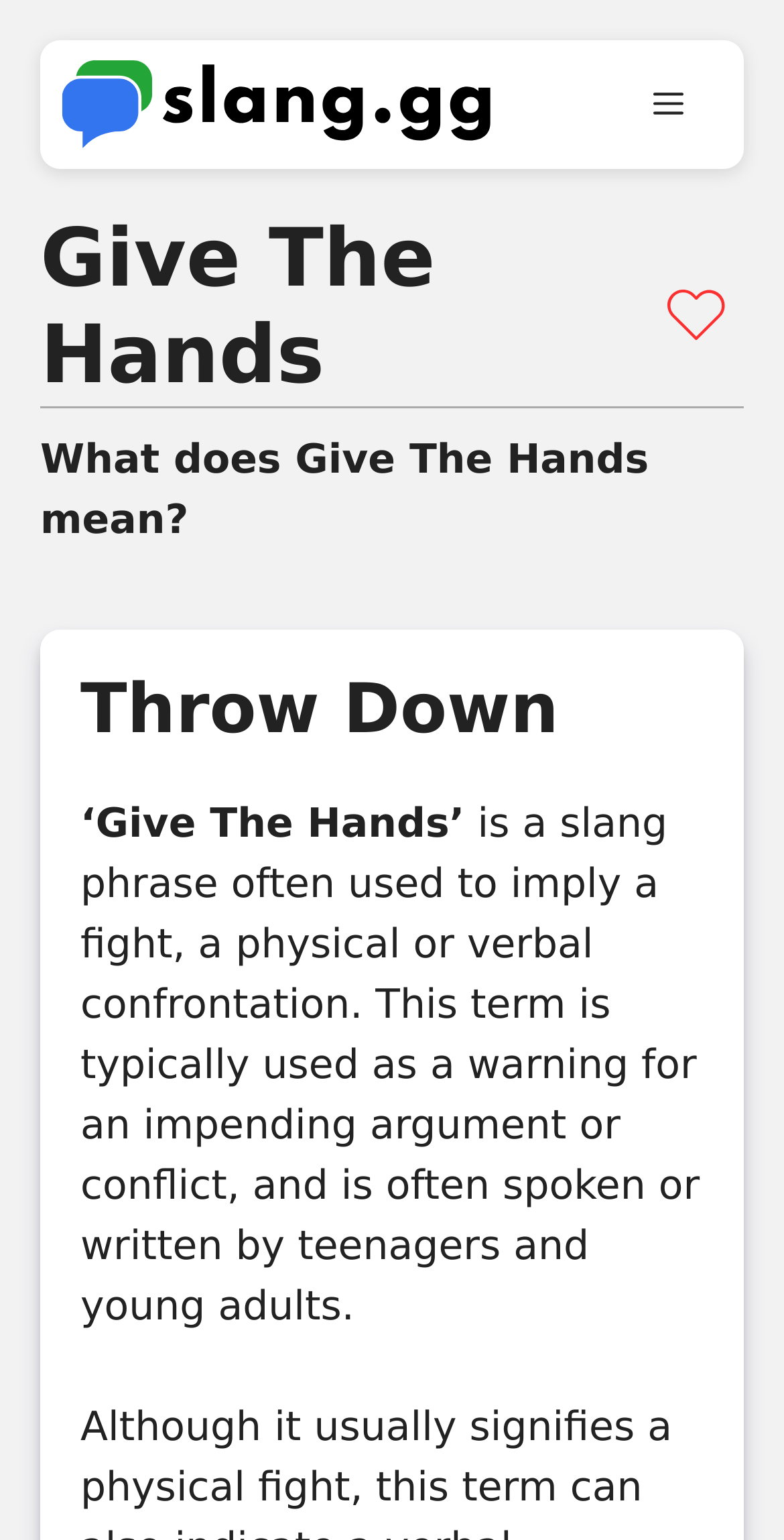What is the name of the website?
From the image, respond using a single word or phrase.

Slang.GG